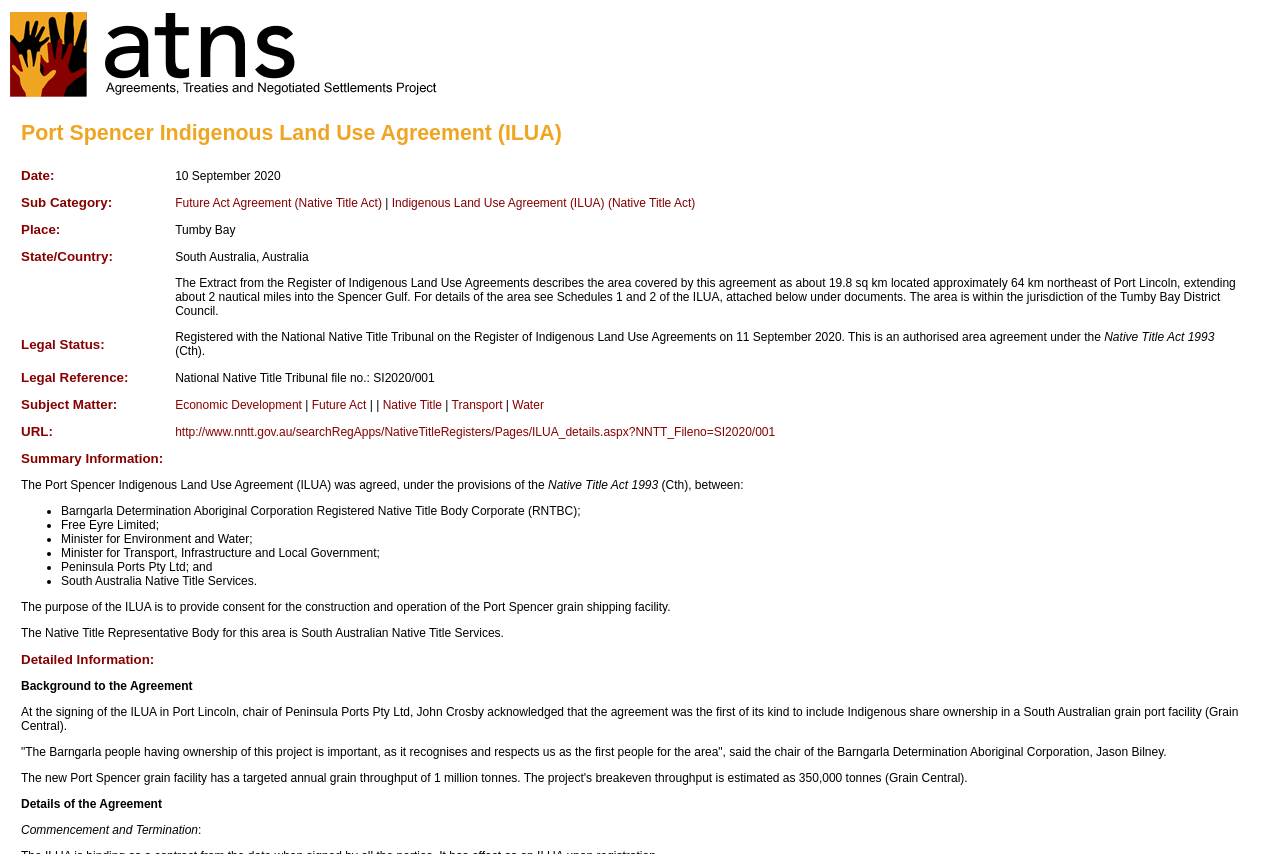Please provide a detailed answer to the question below based on the screenshot: 
What is the location of the agreement area?

The location of the agreement area can be found in the 'Place' section, where it is stated as 'Tumby Bay' and in the 'State/Country' section, where it is stated as 'South Australia, Australia'.